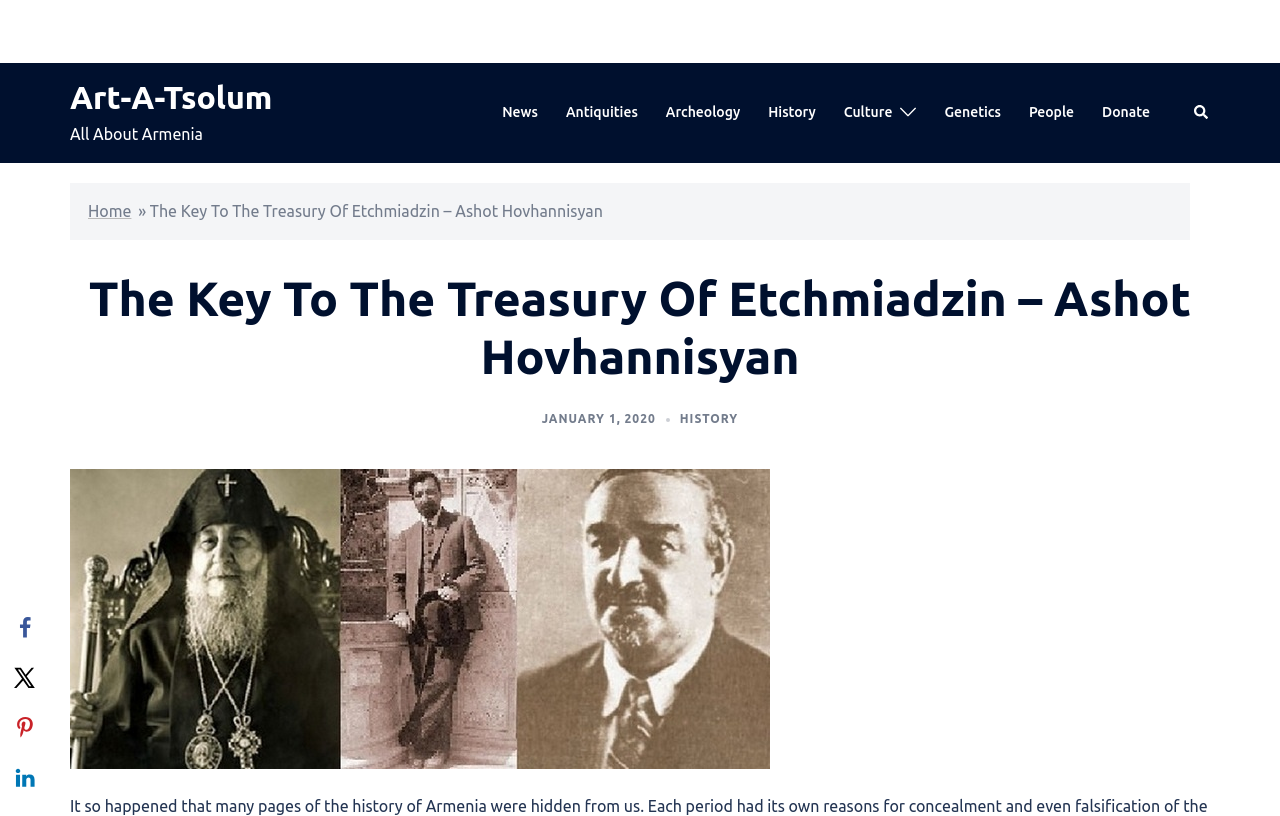Identify the bounding box coordinates of the clickable region required to complete the instruction: "Search for something". The coordinates should be given as four float numbers within the range of 0 and 1, i.e., [left, top, right, bottom].

[0.933, 0.051, 0.945, 0.071]